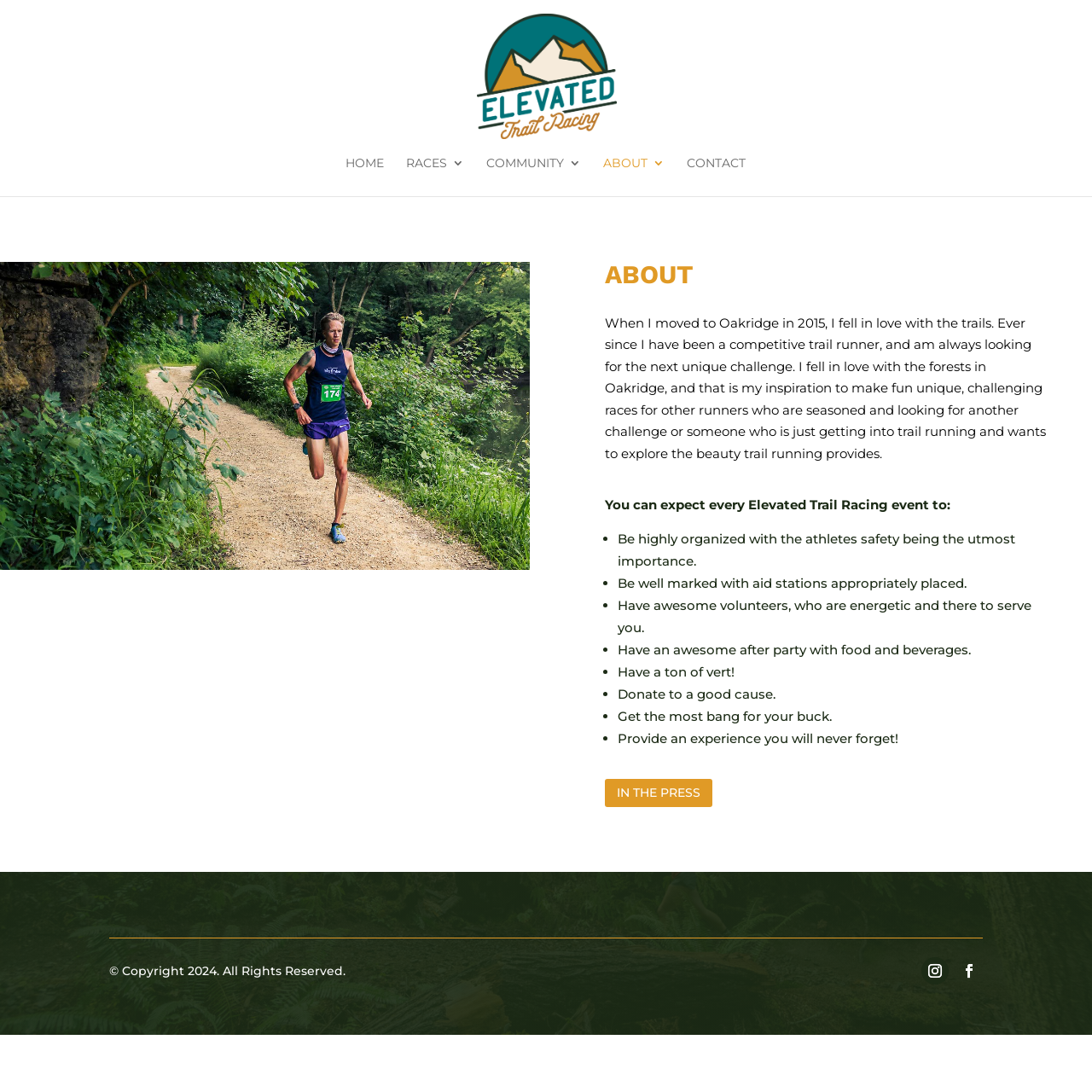Locate the bounding box coordinates of the item that should be clicked to fulfill the instruction: "View the ABOUT section".

[0.554, 0.24, 0.961, 0.271]